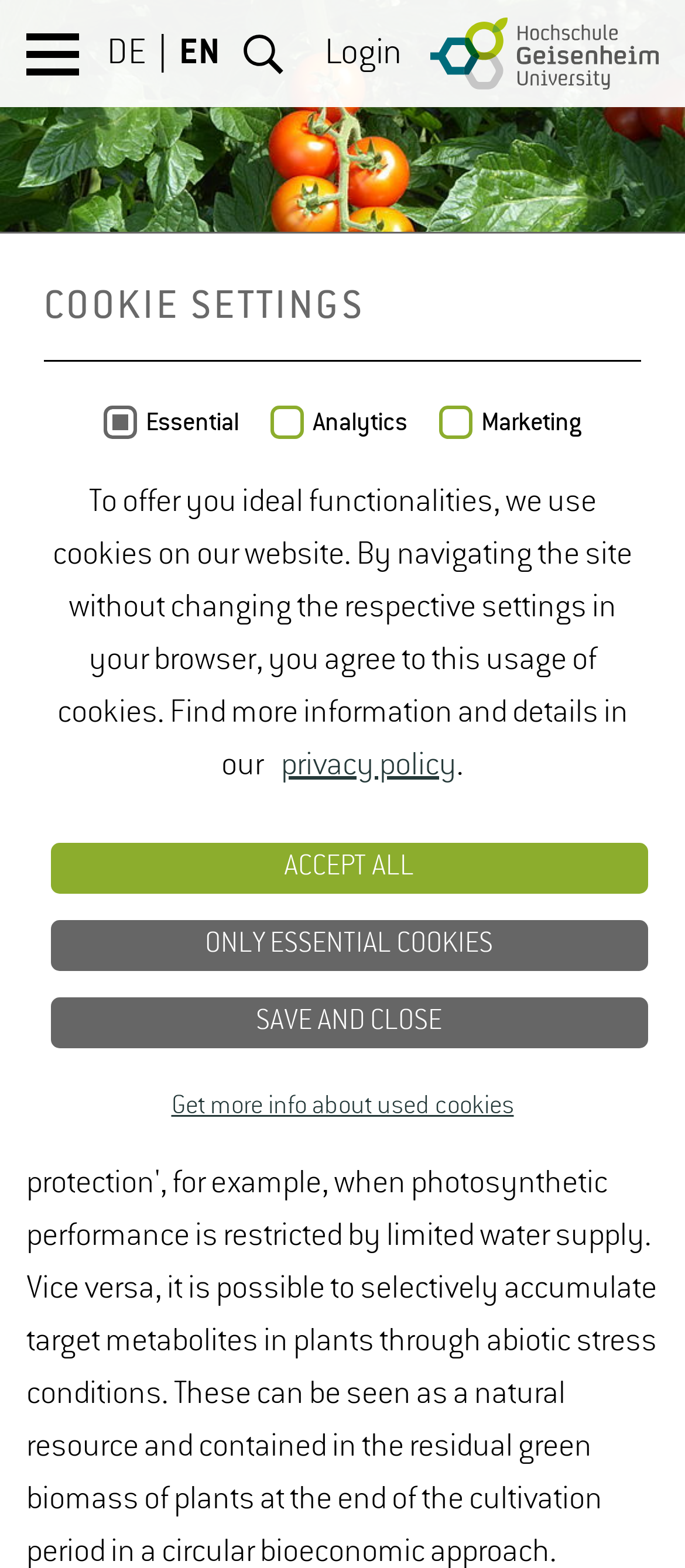Determine the bounding box coordinates of the section I need to click to execute the following instruction: "Search for something". Provide the coordinates as four float numbers between 0 and 1, i.e., [left, top, right, bottom].

[0.346, 0.018, 0.423, 0.051]